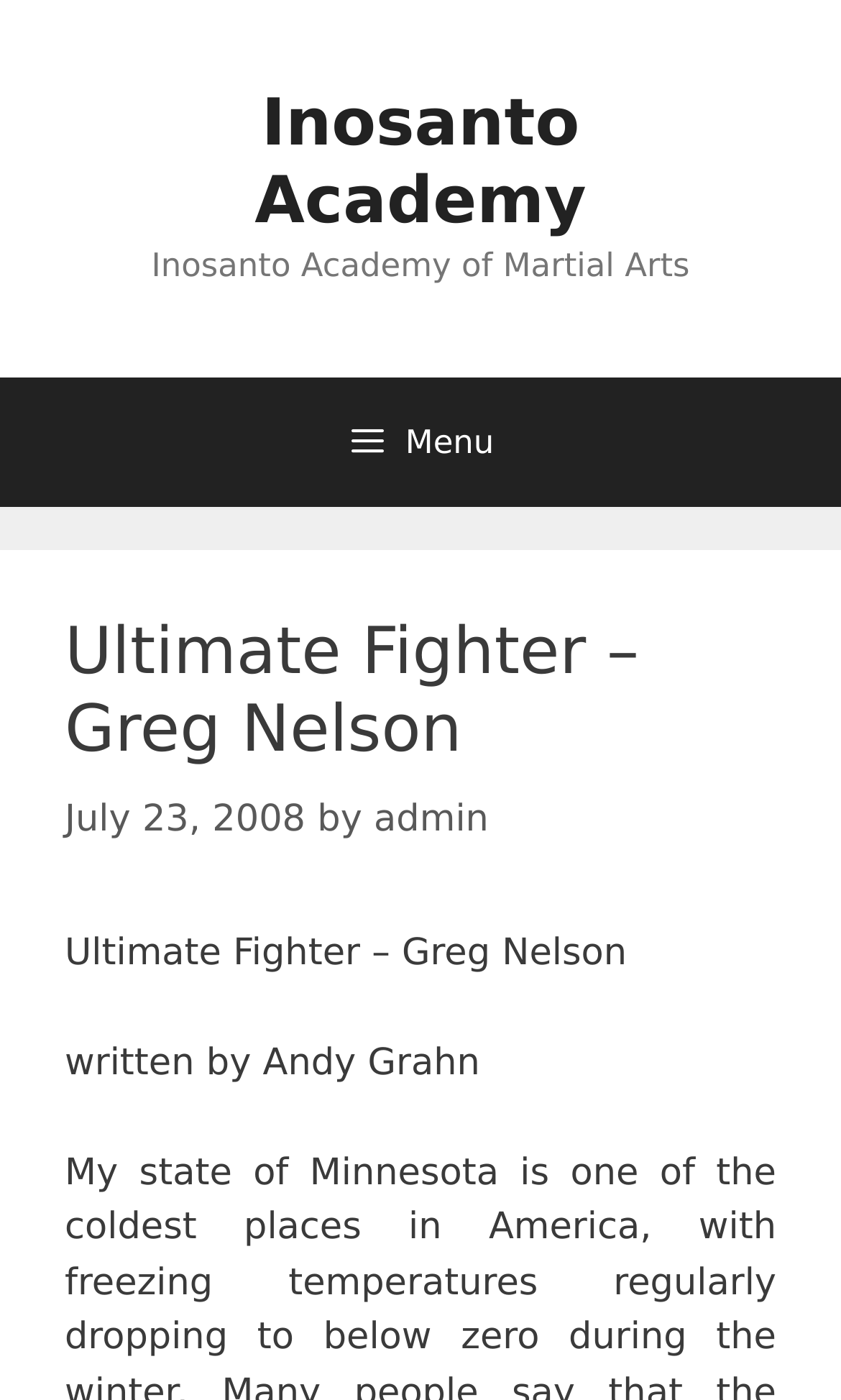Please study the image and answer the question comprehensively:
What is the name of the martial arts academy?

The name of the martial arts academy can be found in the banner section at the top of the webpage, where it is written as 'Inosanto Academy' and also as 'Inosanto Academy of Martial Arts' in a static text element.